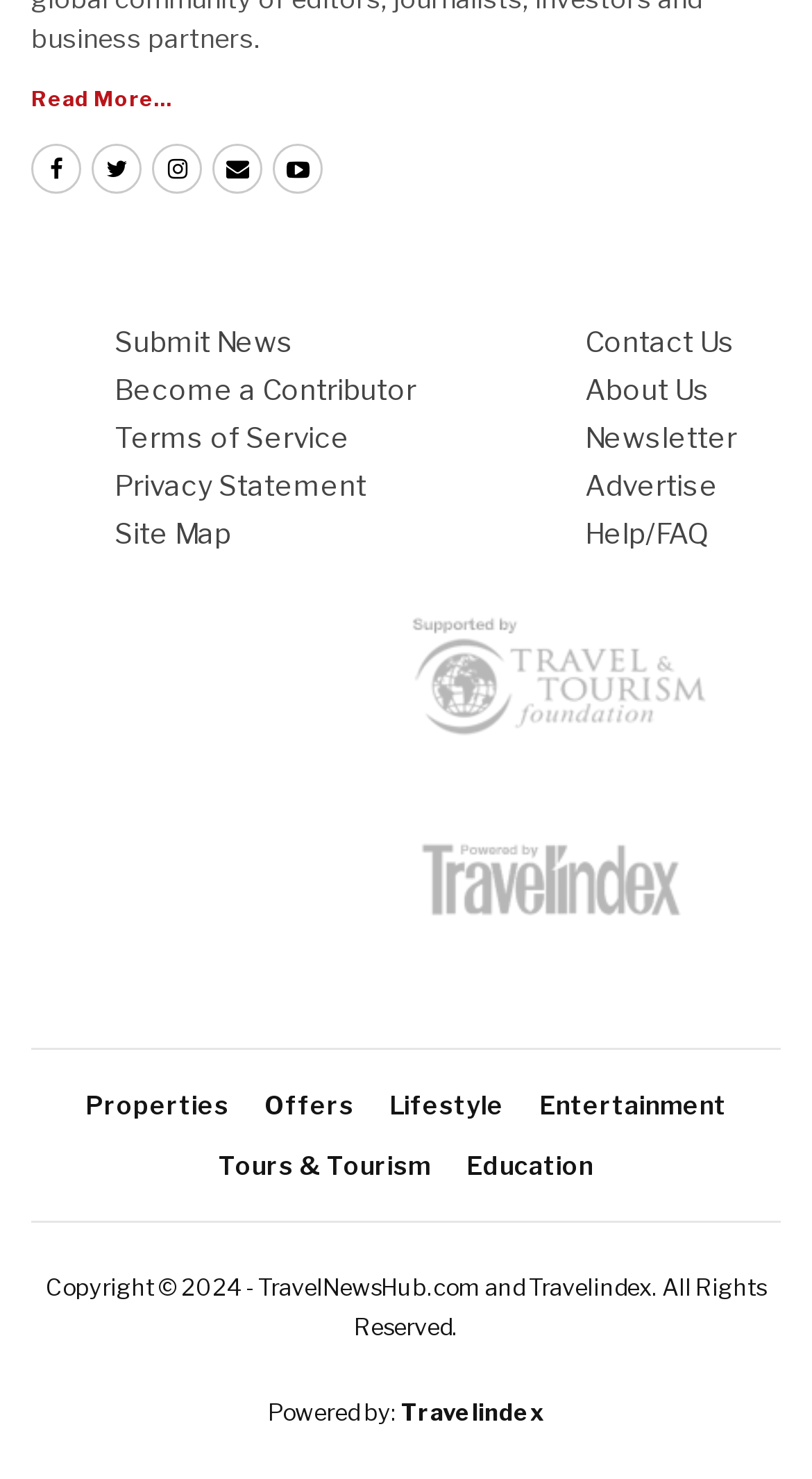Locate the bounding box coordinates of the clickable region to complete the following instruction: "Learn more about The Golf Warehouse."

None